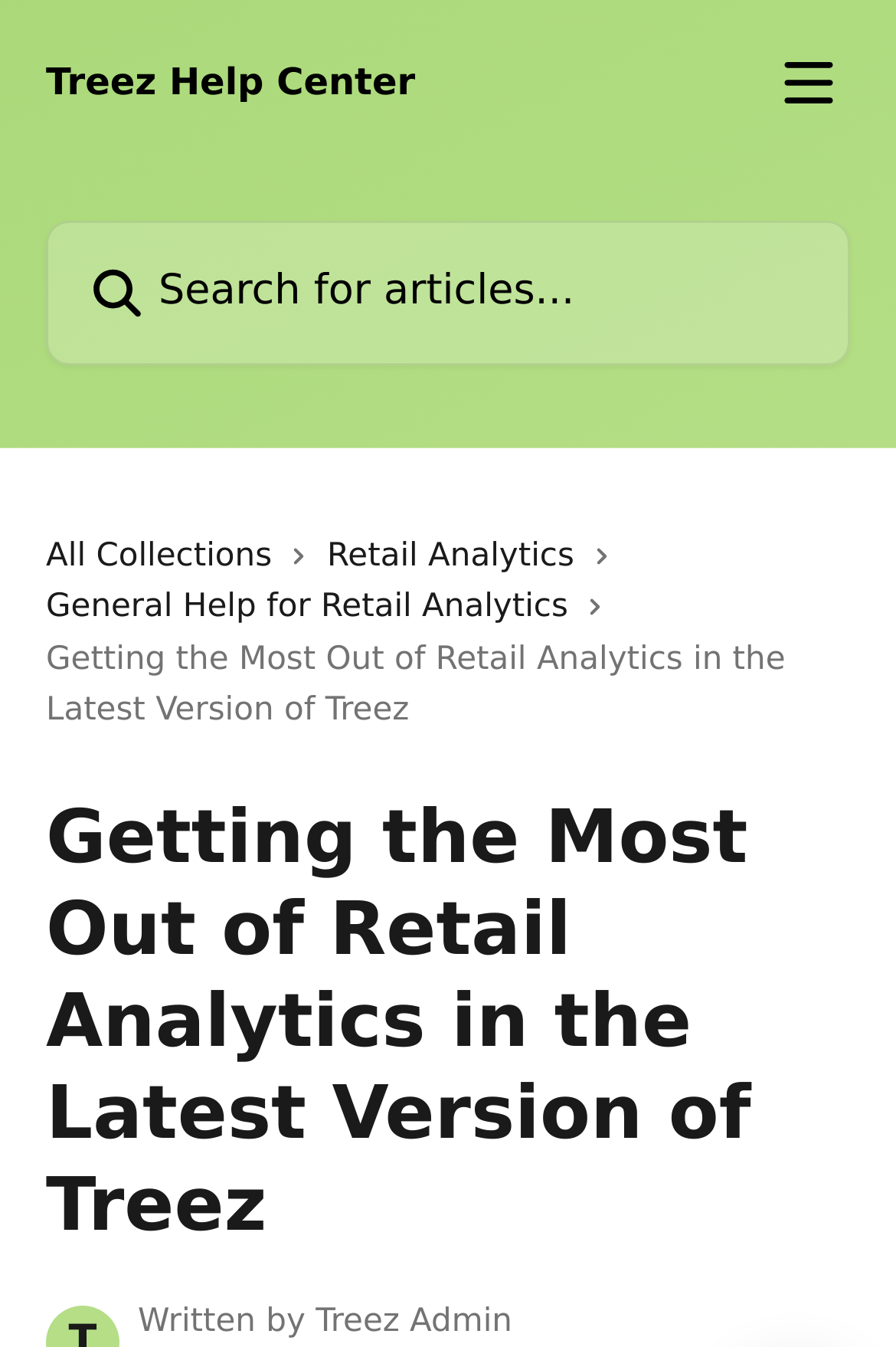What is the topic of the article on this webpage?
Using the details shown in the screenshot, provide a comprehensive answer to the question.

The topic of the article can be inferred from the links and text on the webpage, which mention 'Retail Analytics' and 'Getting the Most Out of Retail Analytics in the Latest Version of Treez', indicating that the article is about retail analytics.